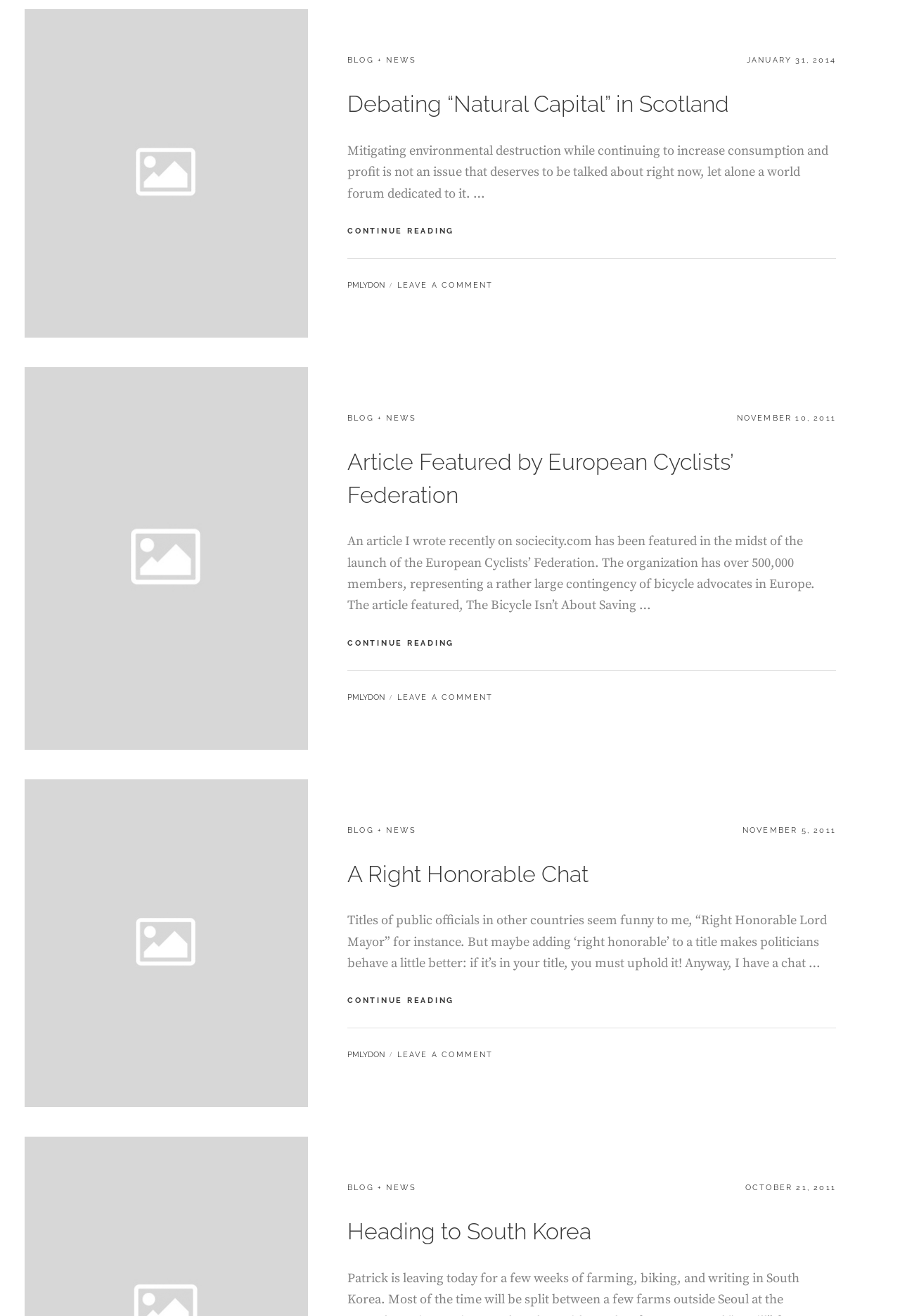Answer this question using a single word or a brief phrase:
How many comments can be left on each article?

1